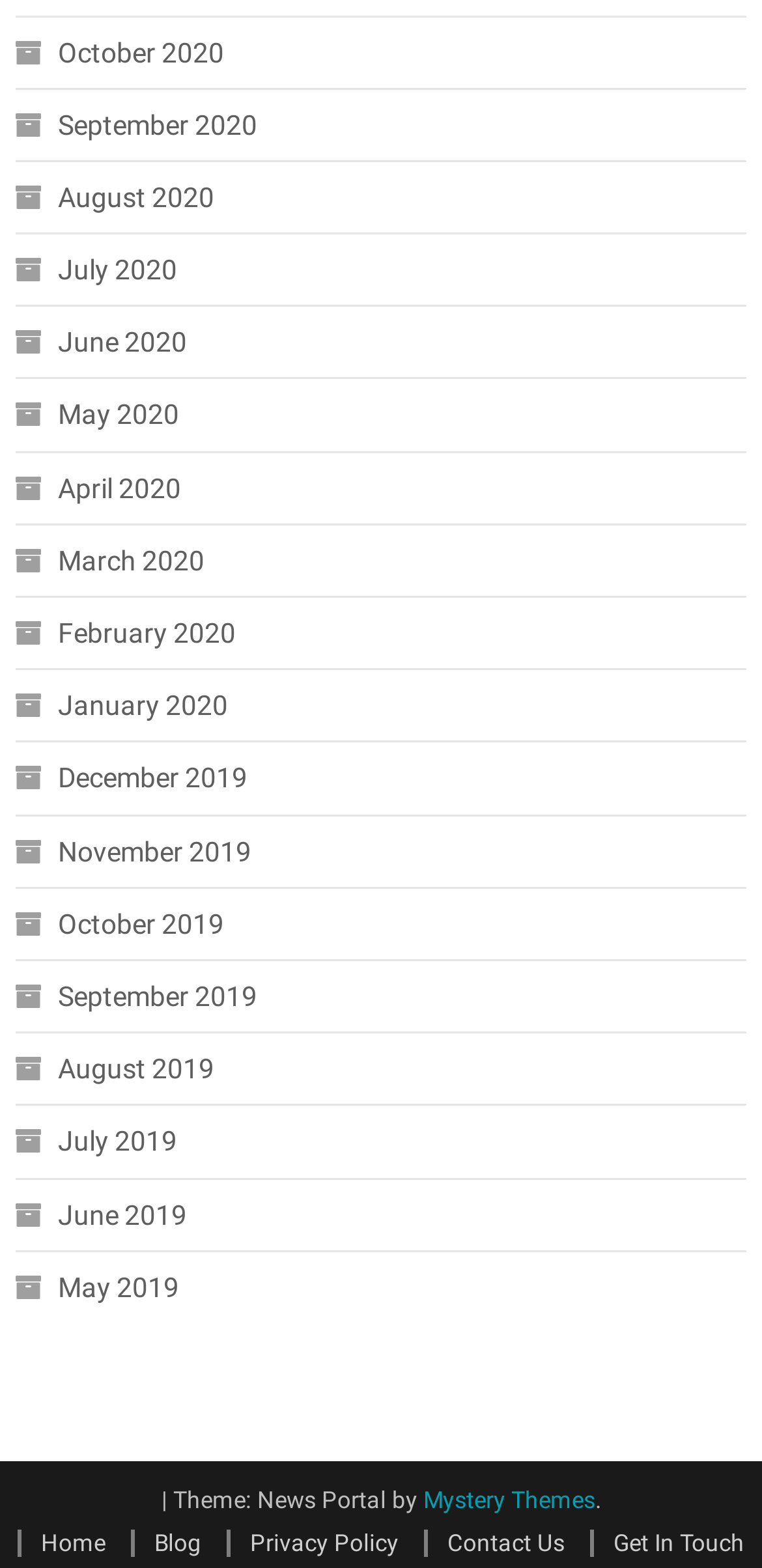Based on the element description, predict the bounding box coordinates (top-left x, top-left y, bottom-right x, bottom-right y) for the UI element in the screenshot: aria-label="Gab" title="Gab"

None